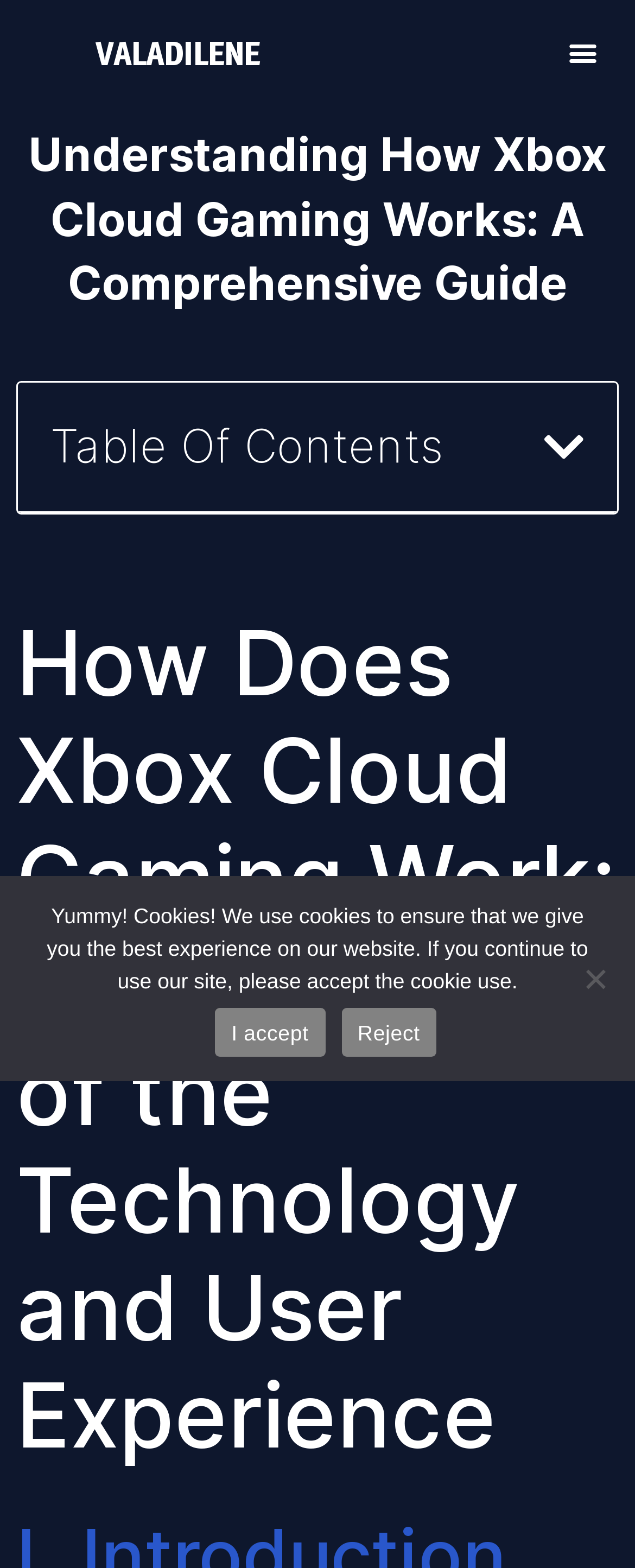Please answer the following question using a single word or phrase: 
What is the purpose of the 'Menu Toggle' button?

To toggle menu